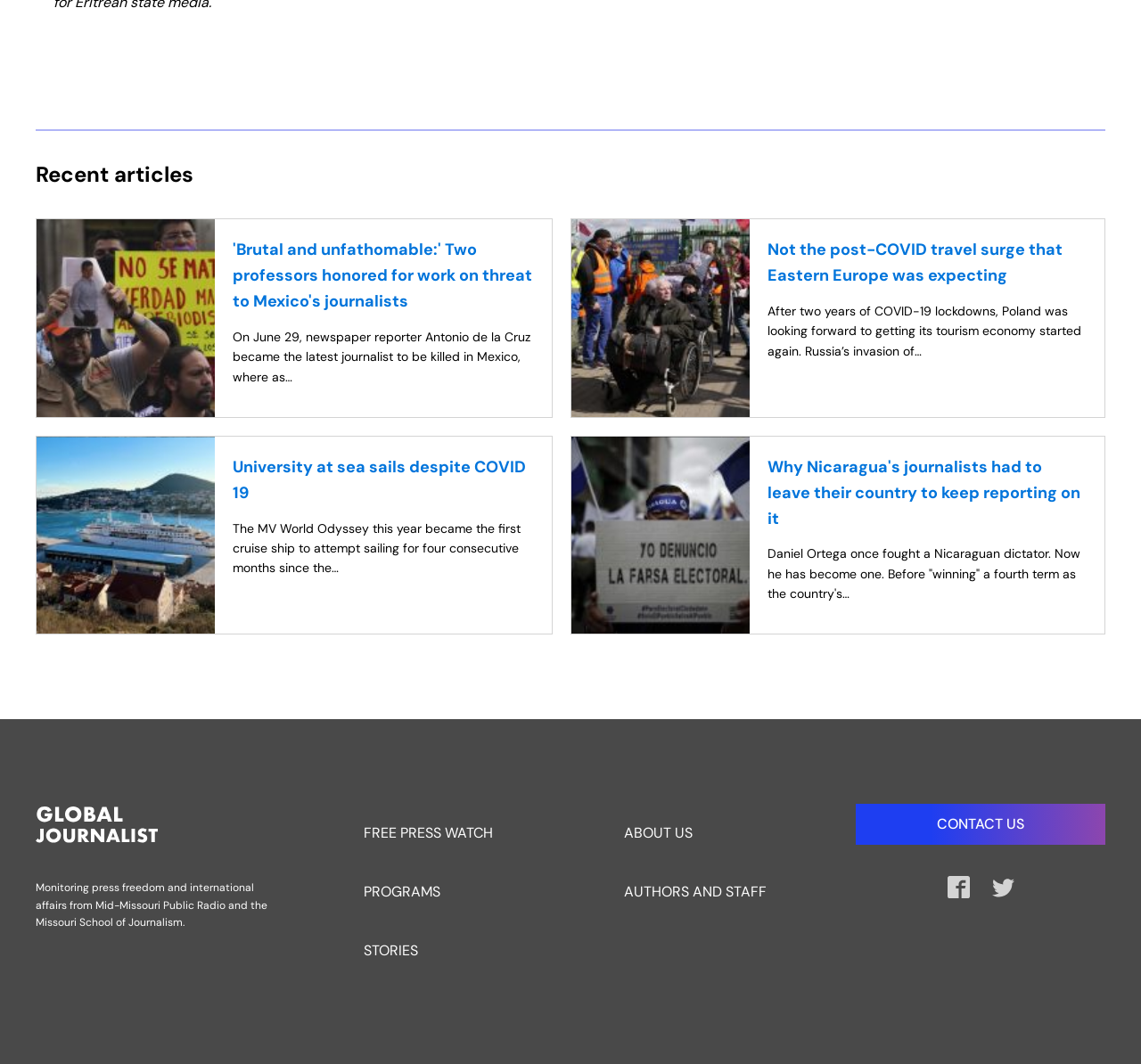Identify the bounding box coordinates of the region that should be clicked to execute the following instruction: "Contact us".

[0.75, 0.756, 0.969, 0.794]